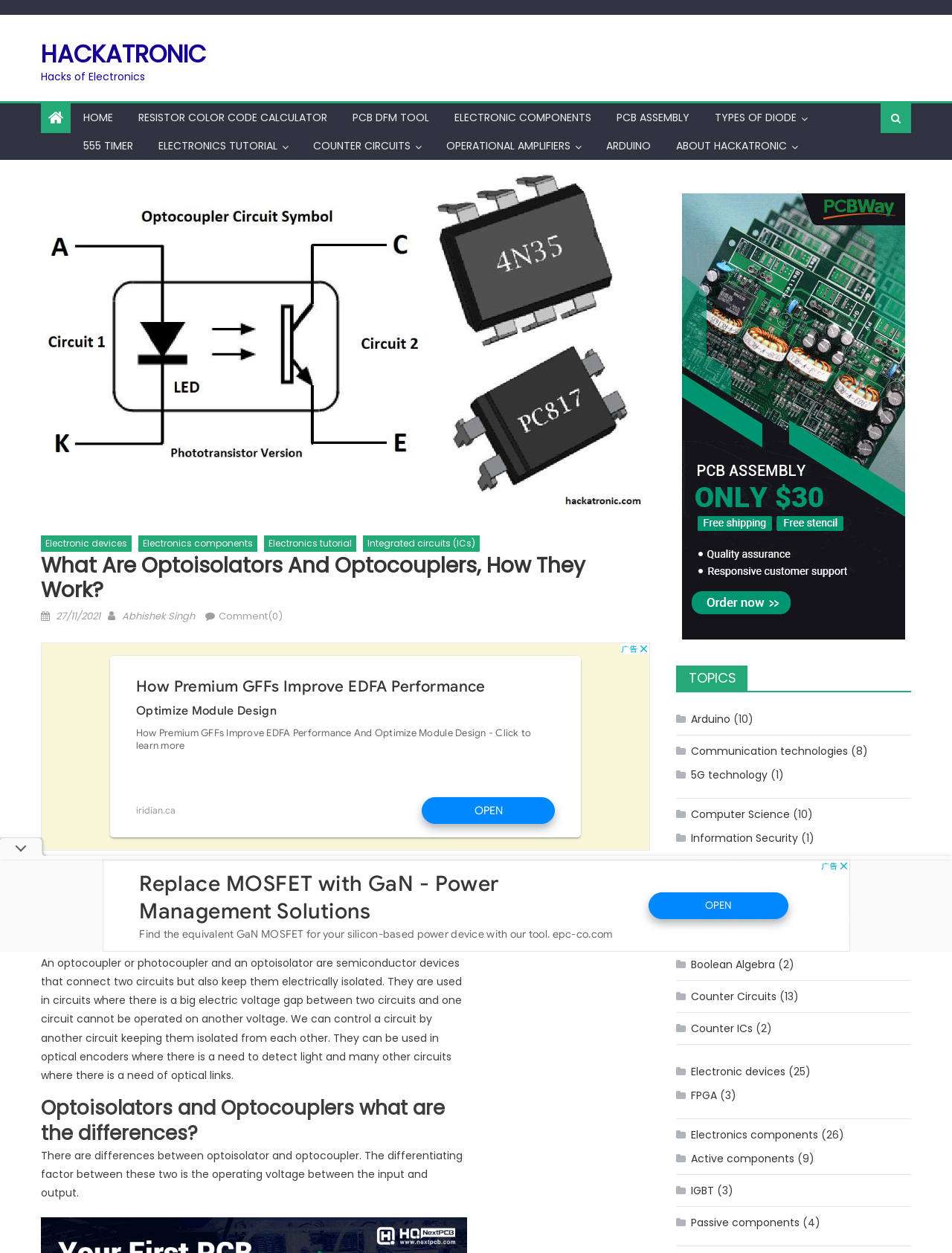Using the details in the image, give a detailed response to the question below:
What is the main topic of this webpage?

The webpage is focused on explaining the concept of Optoisolators and Optocouplers, their workings, and differences. The title of the webpage 'What Are Optoisolators And Optocouplers, How They Work?' and the content of the webpage also support this conclusion.